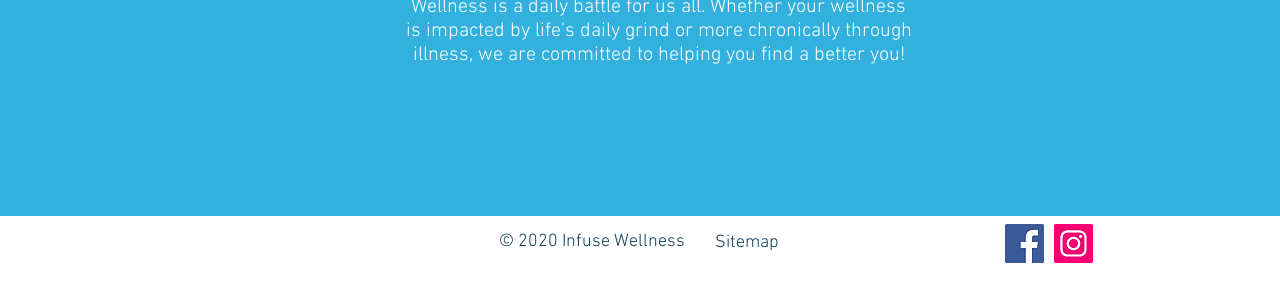Given the description aria-label="Instagram Social Icon", predict the bounding box coordinates of the UI element. Ensure the coordinates are in the format (top-left x, top-left y, bottom-right x, bottom-right y) and all values are between 0 and 1.

[0.823, 0.744, 0.854, 0.874]